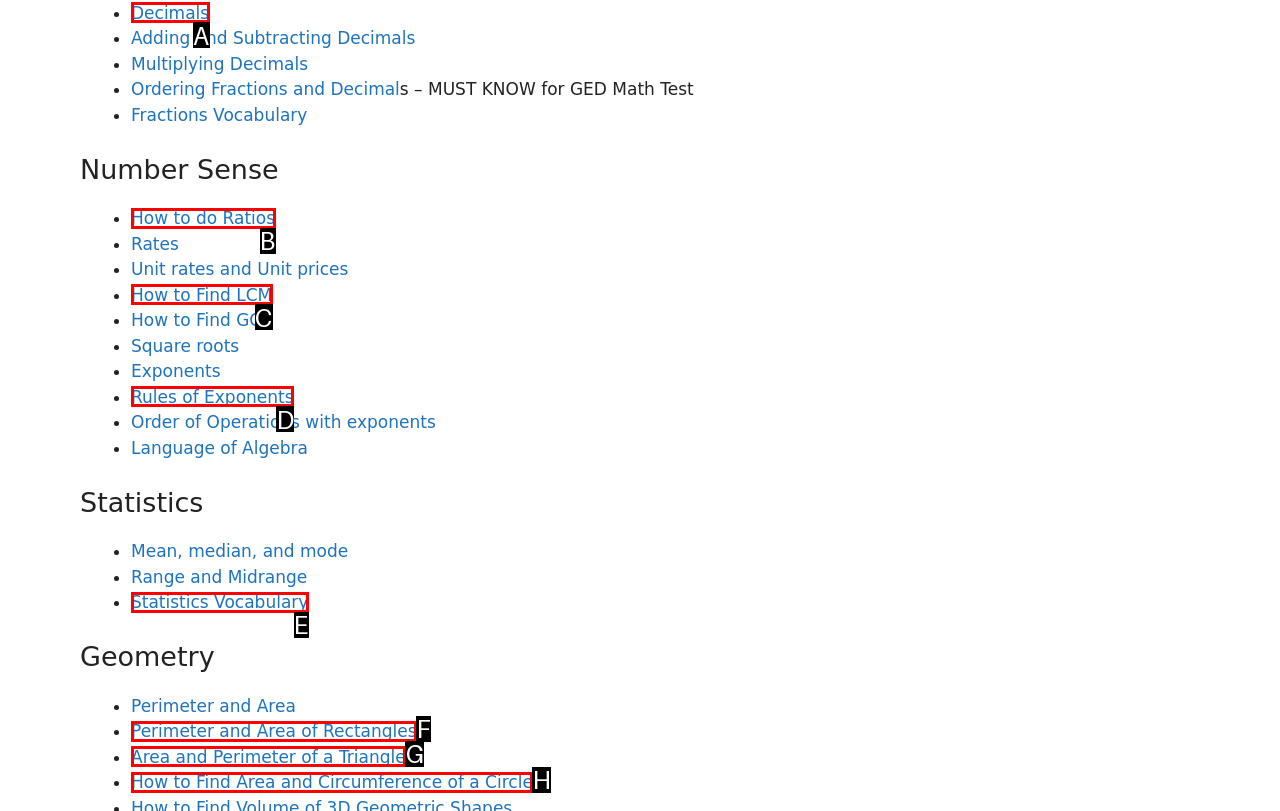Identify the letter that best matches this UI element description: Color card
Answer with the letter from the given options.

None